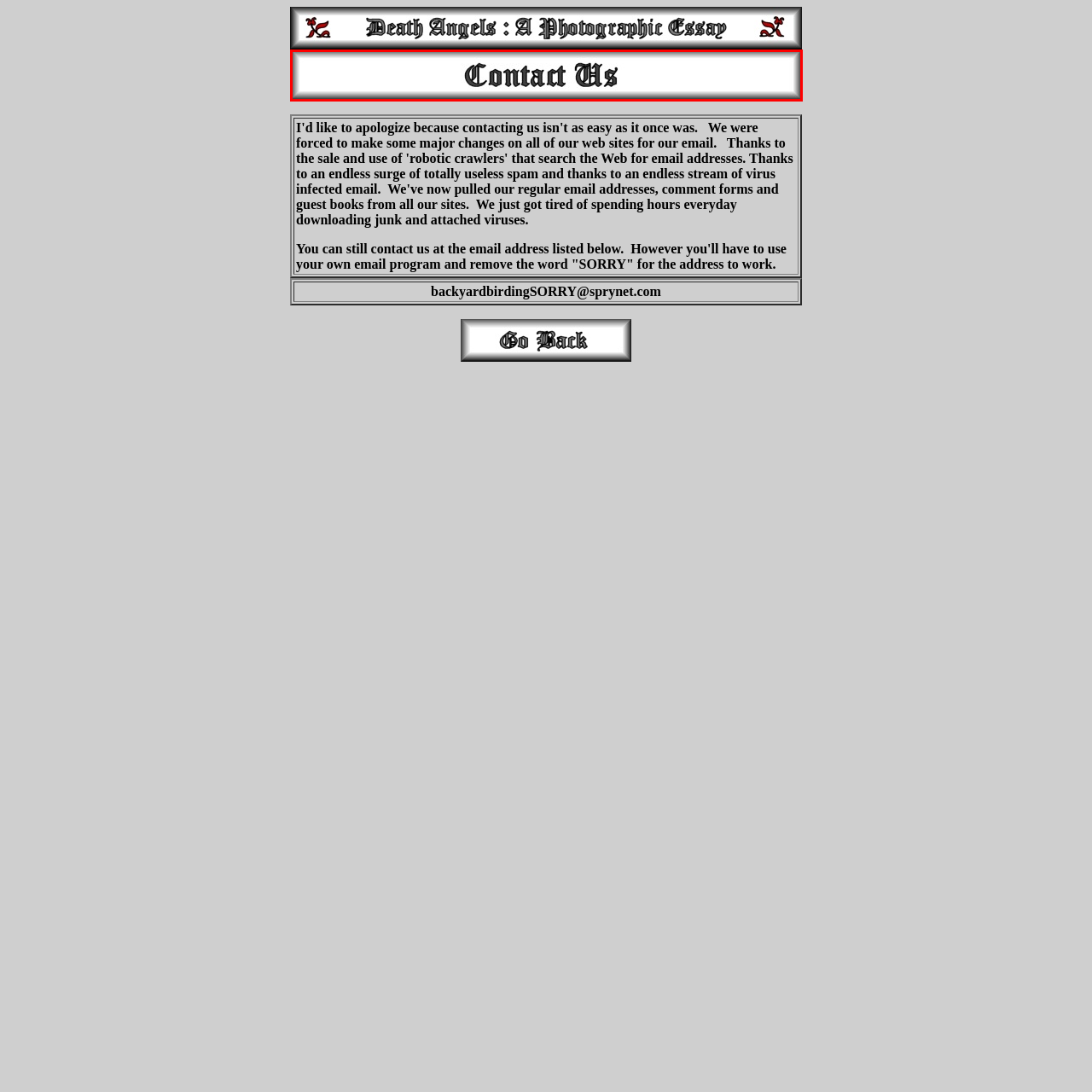Study the image surrounded by the red bounding box and respond as thoroughly as possible to the following question, using the image for reference: What is the background of the banner?

The caption describes the background as simple, which allows the visually striking banner to stand out and emphasizes the text for easy readability.